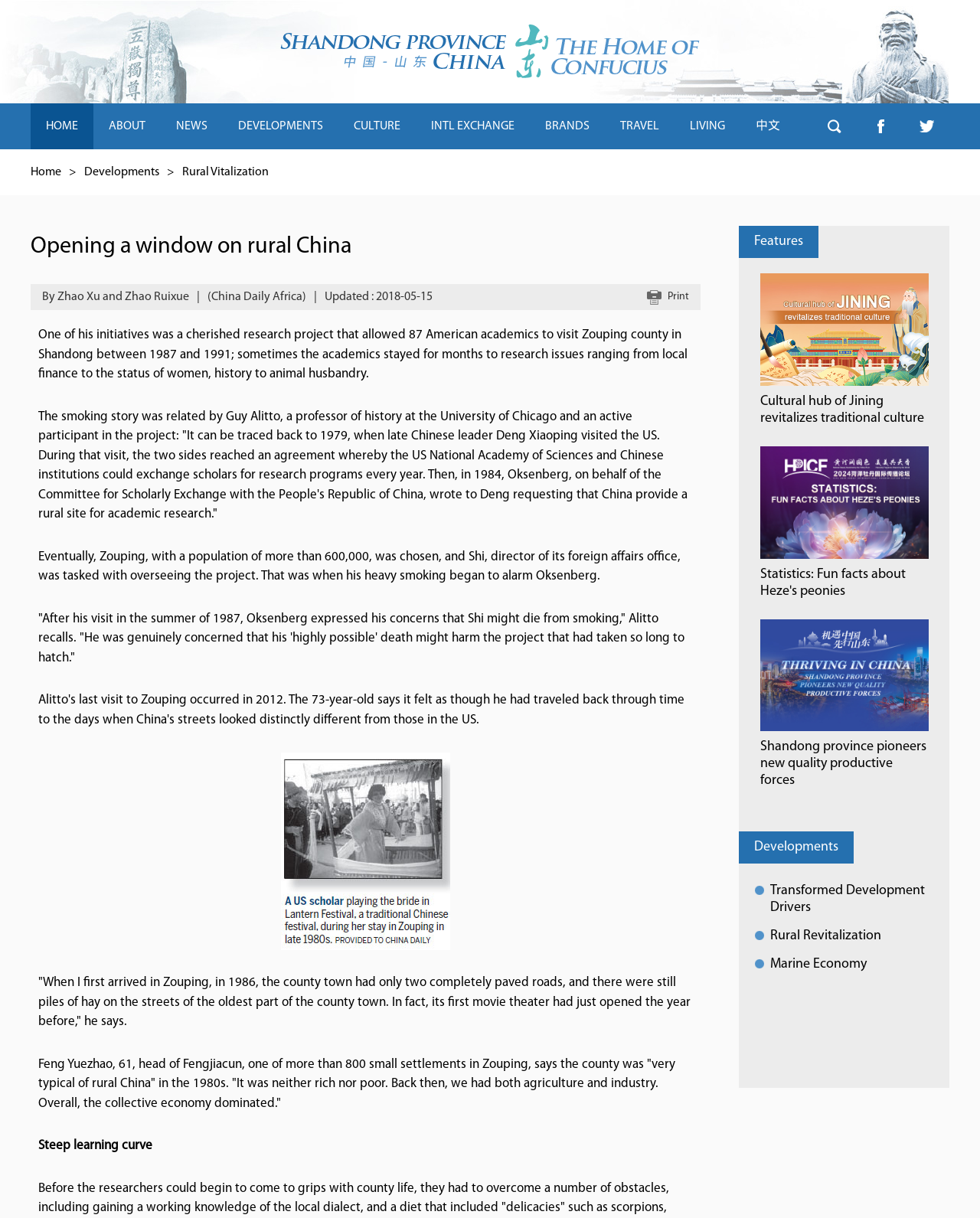Find the bounding box coordinates of the element's region that should be clicked in order to follow the given instruction: "Click Features". The coordinates should consist of four float numbers between 0 and 1, i.e., [left, top, right, bottom].

[0.754, 0.185, 0.835, 0.212]